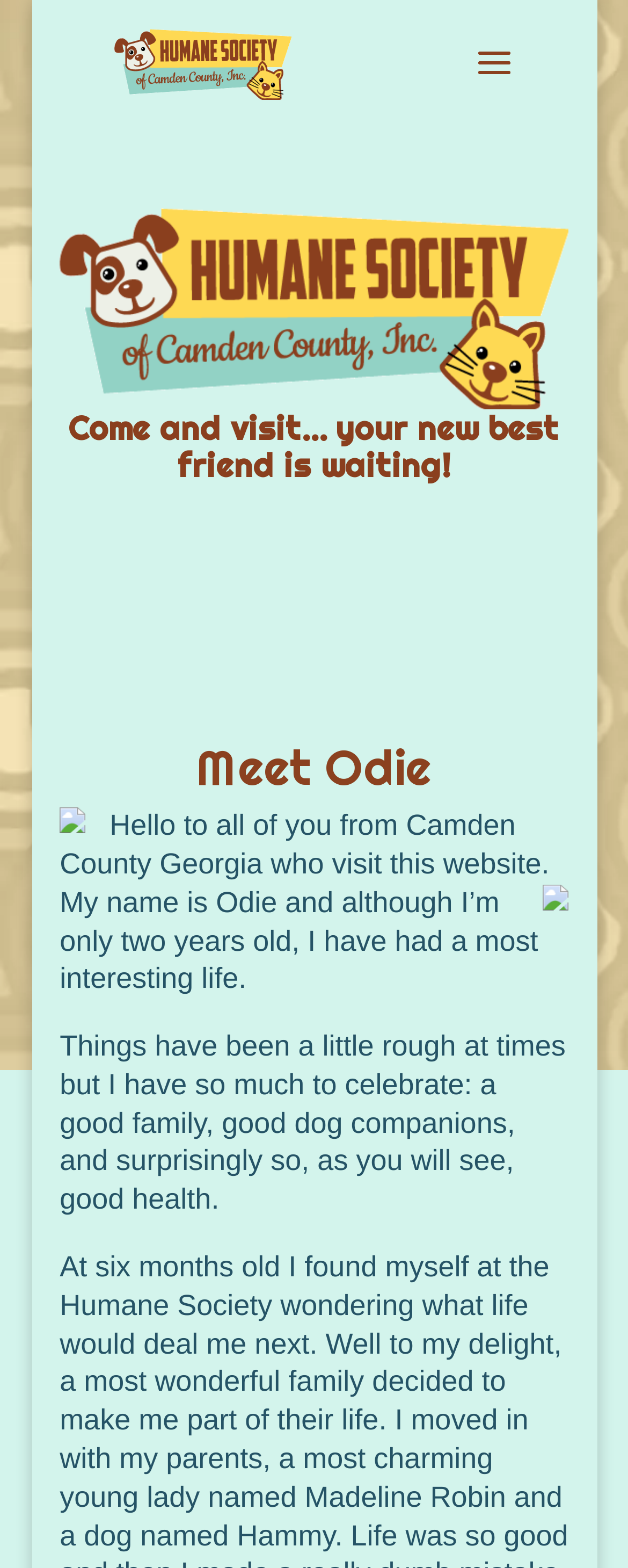Given the element description, predict the bounding box coordinates in the format (top-left x, top-left y, bottom-right x, bottom-right y), using floating point numbers between 0 and 1: alt="Humane Camden"

[0.182, 0.031, 0.463, 0.049]